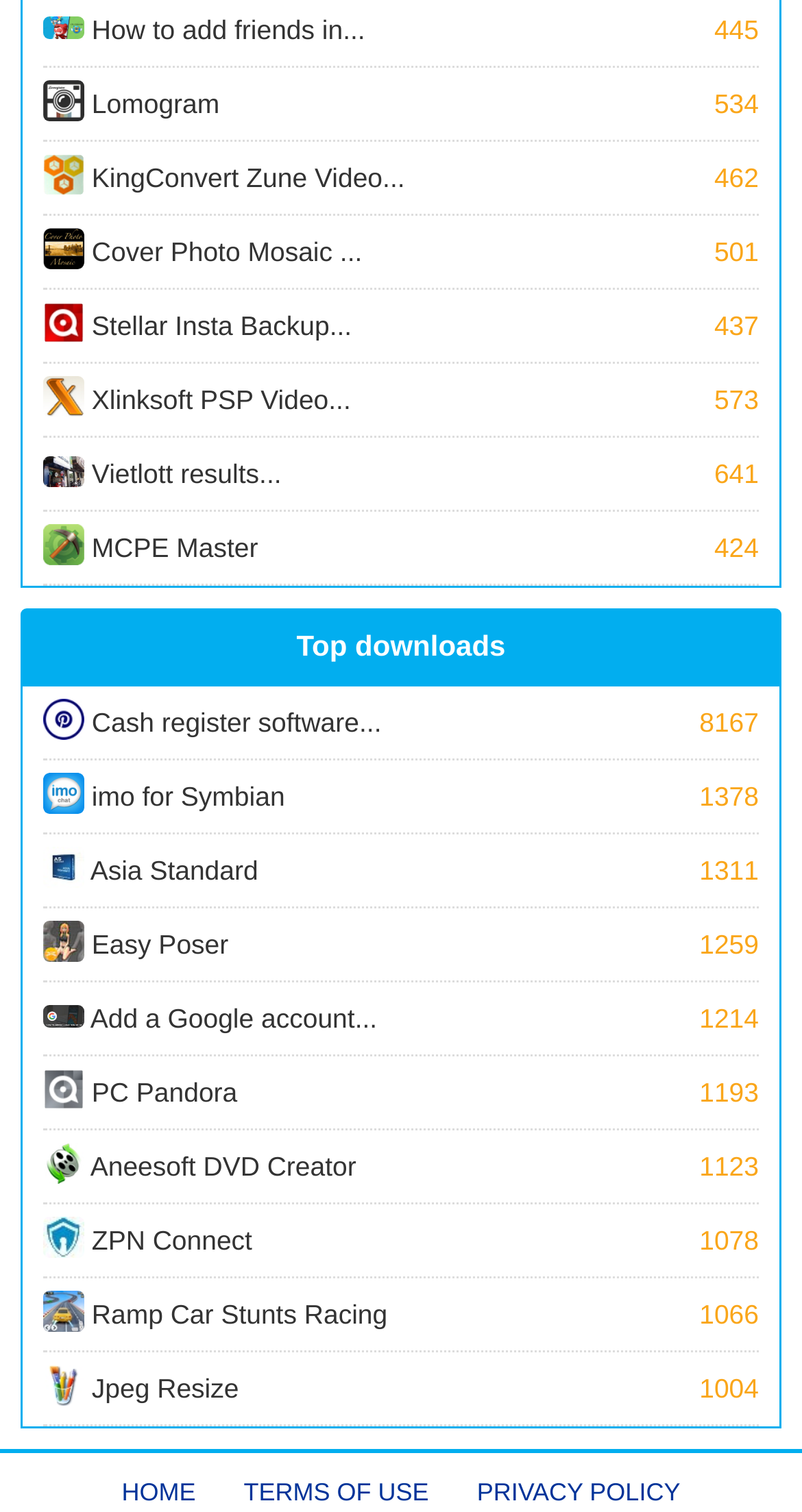Predict the bounding box of the UI element based on this description: "Ramp Car Stunts Racing 1066".

[0.054, 0.846, 0.946, 0.894]